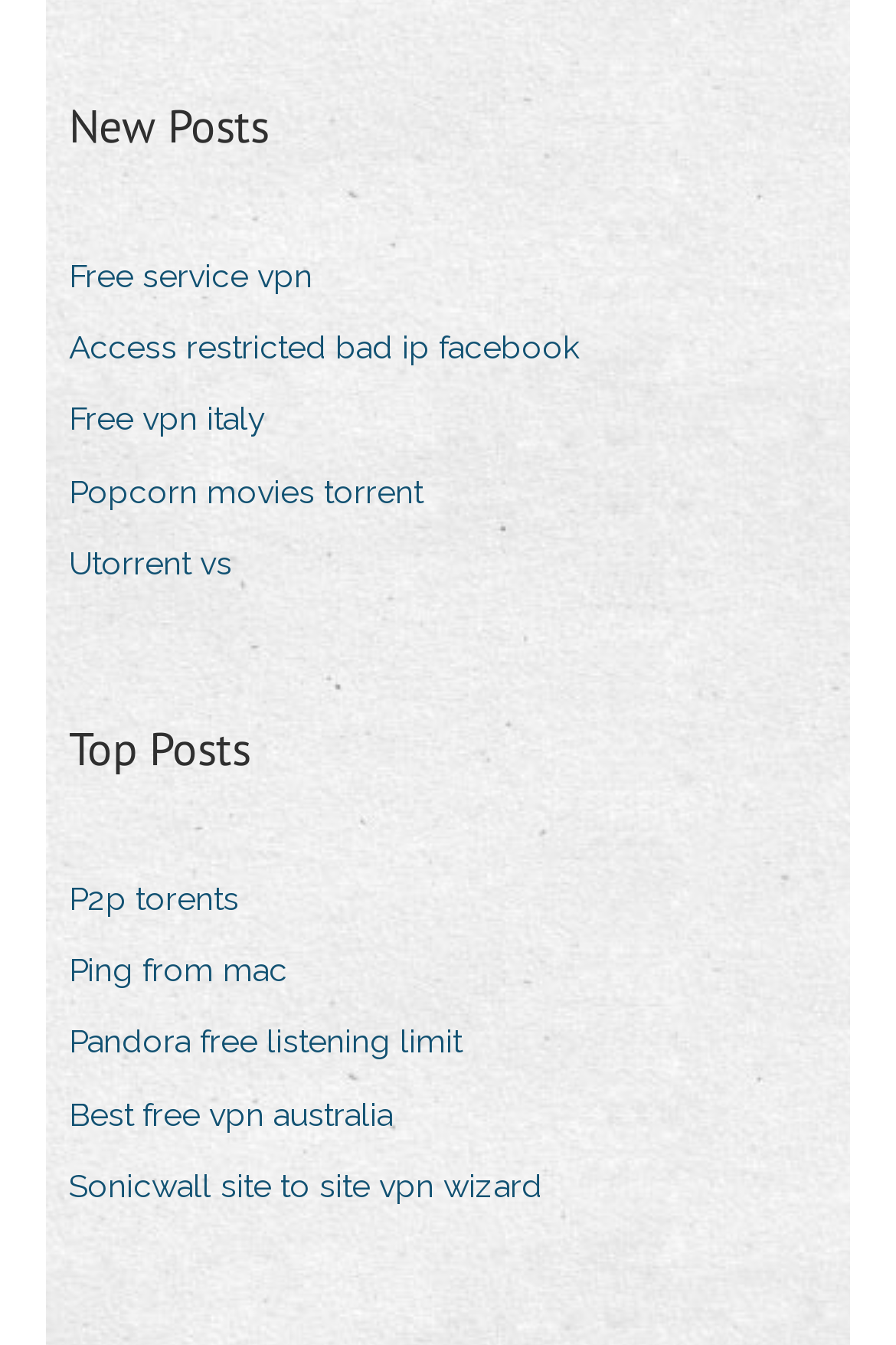Locate the bounding box coordinates of the segment that needs to be clicked to meet this instruction: "View company information".

None